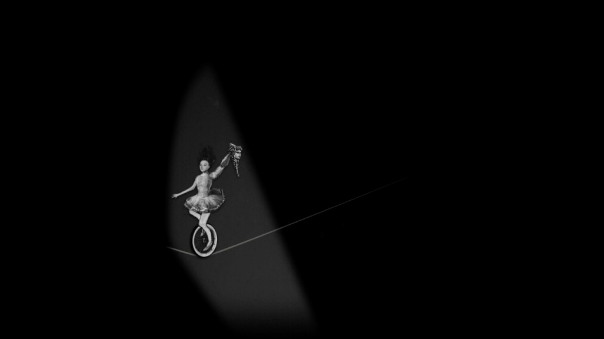What is the background color of the image?
Can you give a detailed and elaborate answer to the question?

The caption describes the background of the image as a 'backdrop of deep blackness', indicating that the dominant color of the background is a deep, dark shade of black.